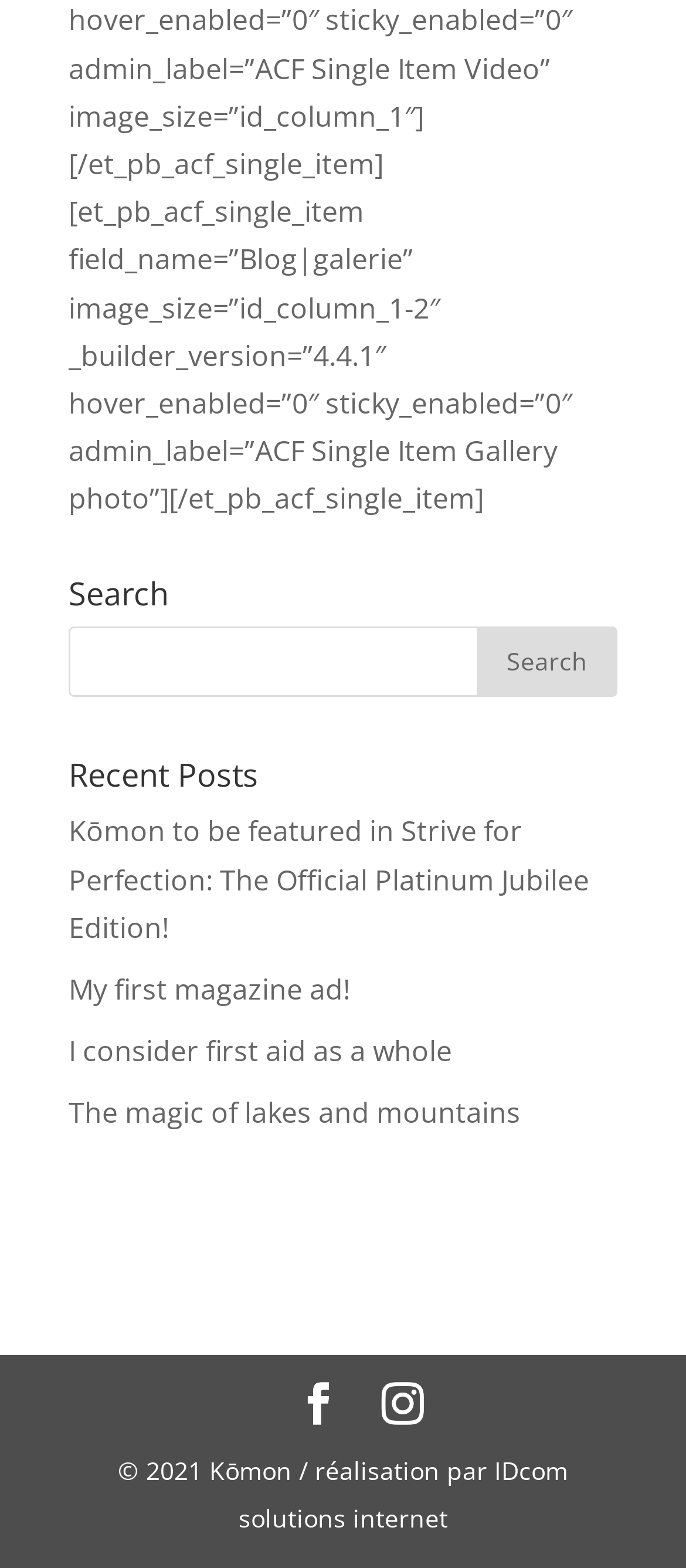Give a one-word or phrase response to the following question: What is the purpose of the search bar?

To search